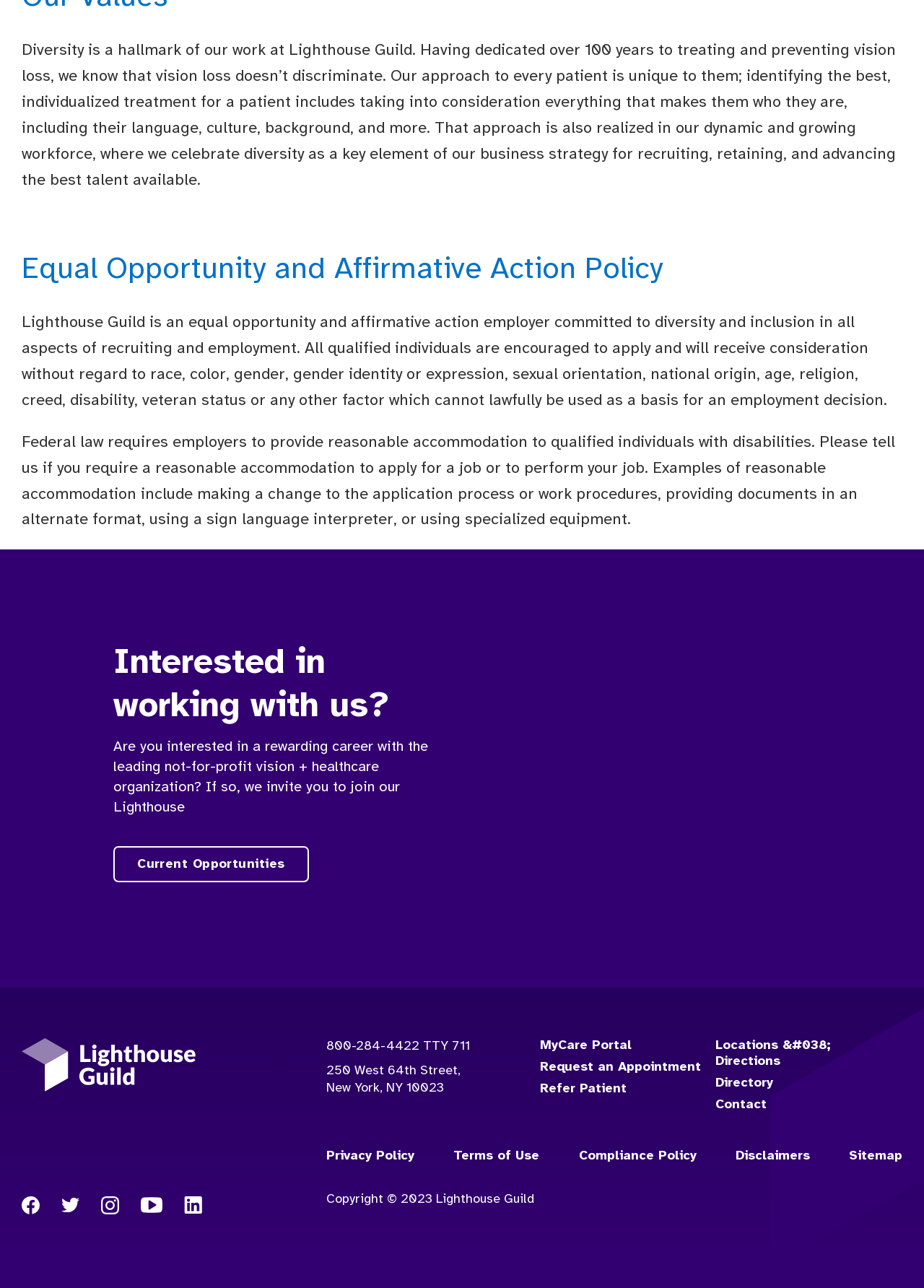What is the organization's policy on diversity and inclusion?
Please use the image to provide an in-depth answer to the question.

The organization's policy on diversity and inclusion can be inferred from the StaticText element with the text 'Lighthouse Guild is an equal opportunity and affirmative action employer committed to diversity and inclusion in all aspects of recruiting and employment.' which suggests that the organization is committed to diversity and inclusion.